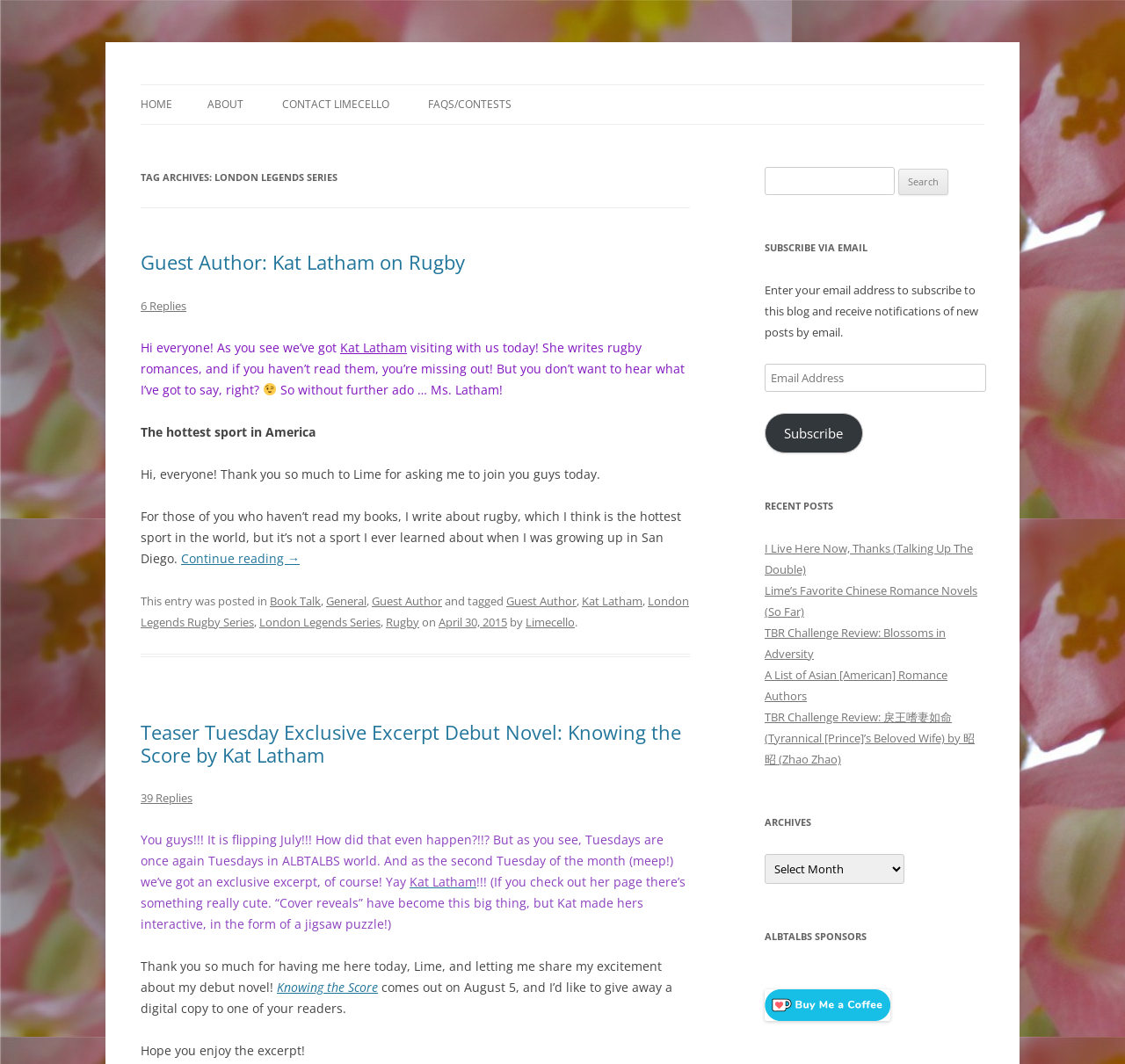Can you provide the bounding box coordinates for the element that should be clicked to implement the instruction: "Subscribe to the blog via email"?

[0.68, 0.342, 0.876, 0.369]